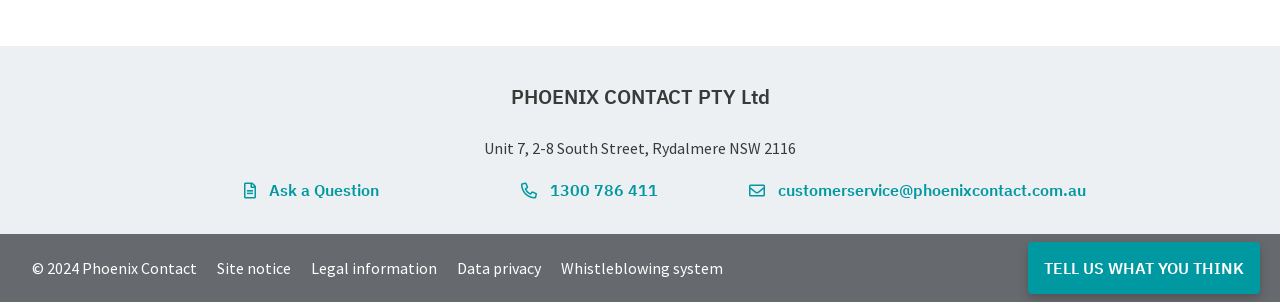What is the phone number?
Analyze the image and provide a thorough answer to the question.

The phone number can be found in the top section of the webpage, where it is written in a link element as ' 1300 786 411'. The '' symbol is likely a phone icon.